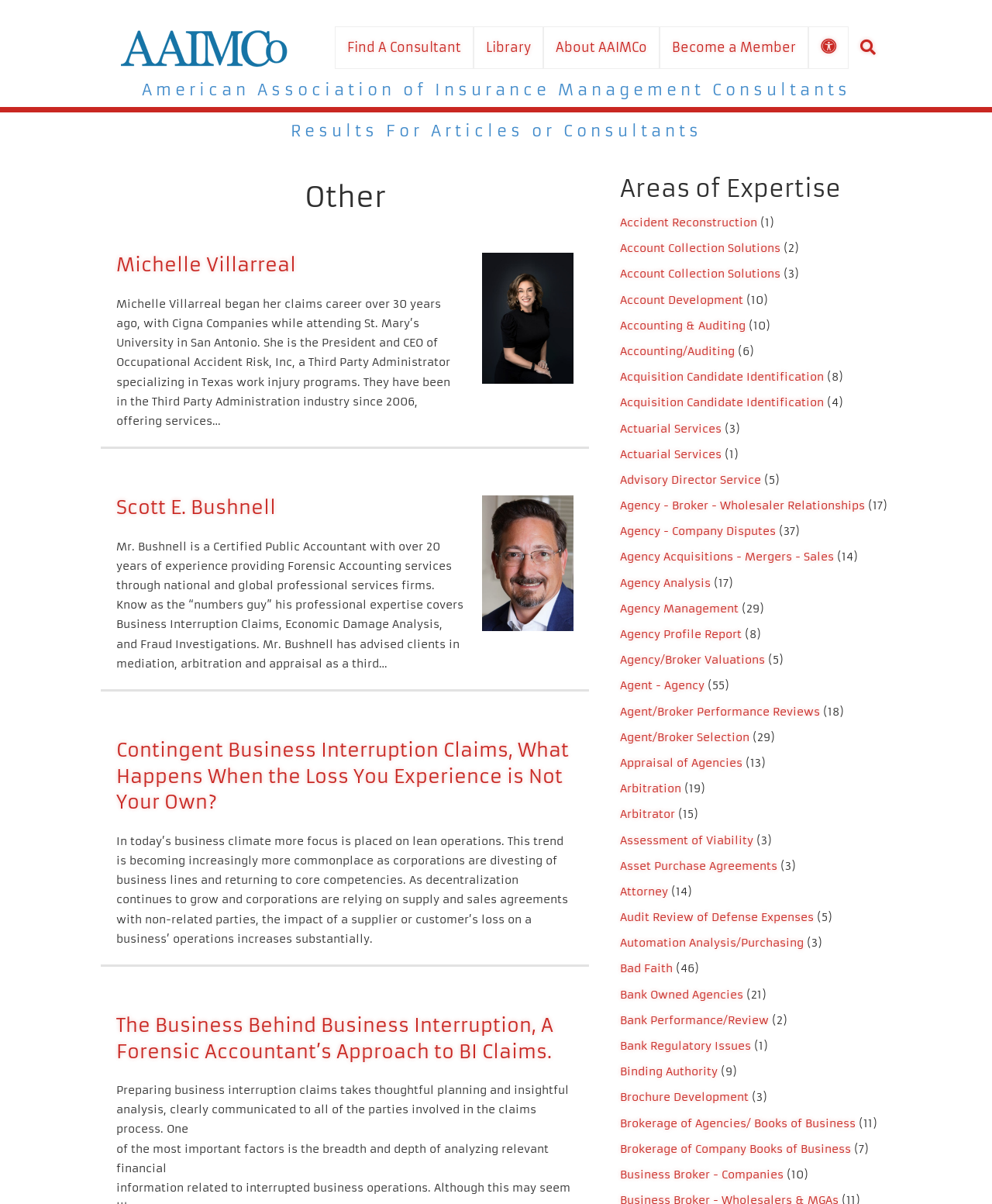Identify the bounding box coordinates for the element you need to click to achieve the following task: "View Michelle Villarreal's profile". Provide the bounding box coordinates as four float numbers between 0 and 1, in the form [left, top, right, bottom].

[0.486, 0.261, 0.578, 0.273]